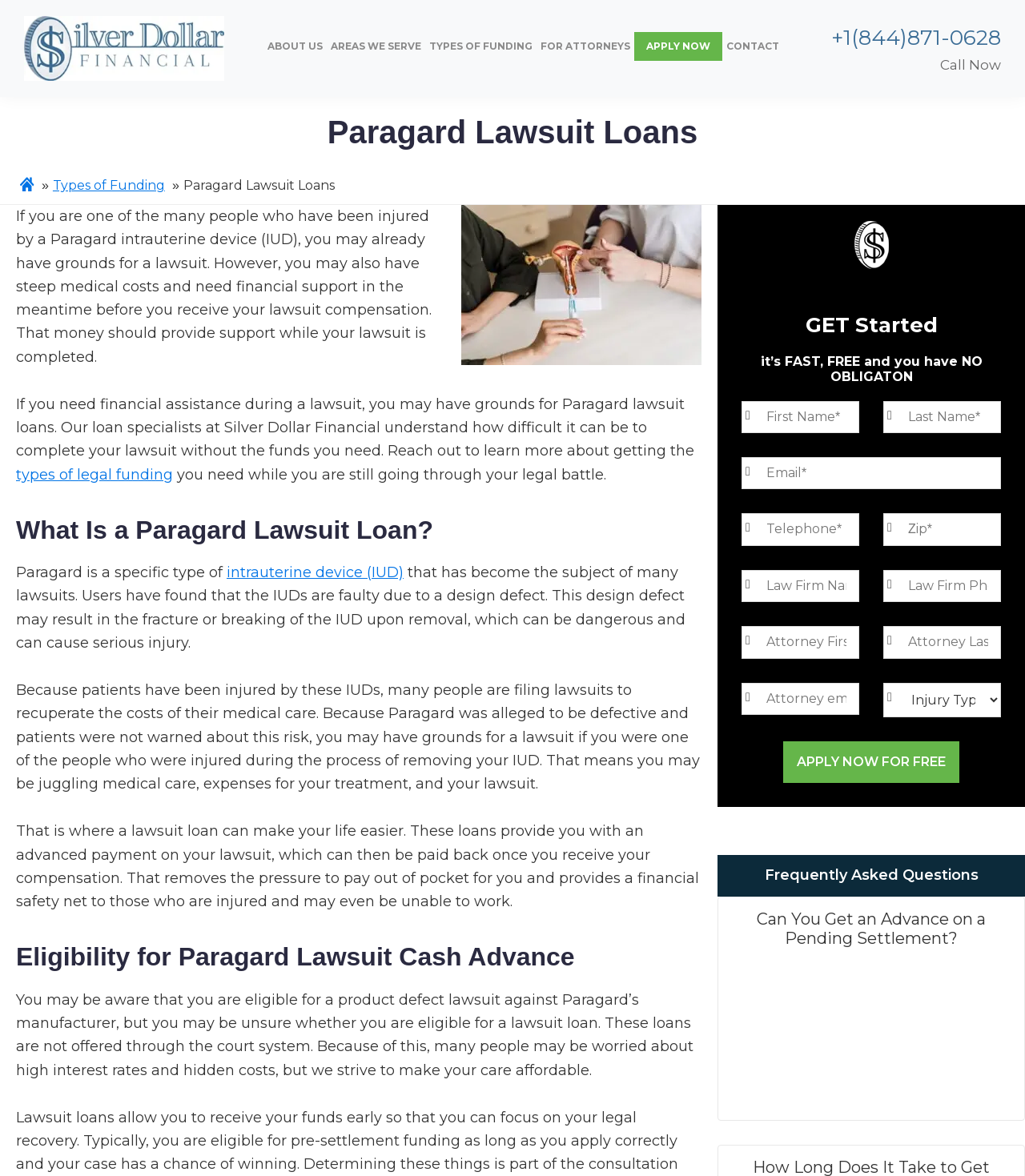Determine the bounding box coordinates for the area that needs to be clicked to fulfill this task: "Click the 'Types of Funding' link". The coordinates must be given as four float numbers between 0 and 1, i.e., [left, top, right, bottom].

[0.051, 0.151, 0.161, 0.164]